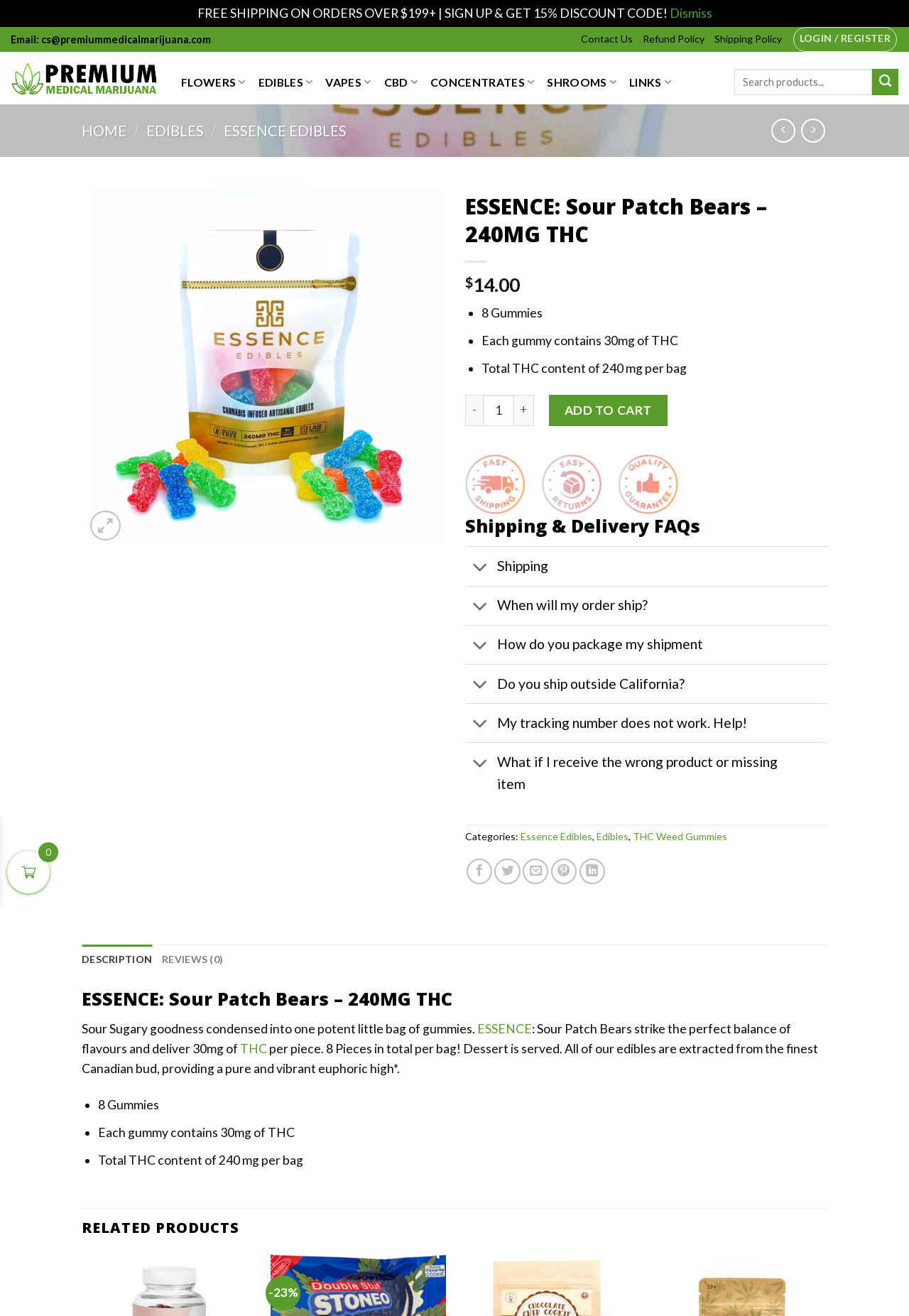How many gummies are in a bag?
Please provide a comprehensive answer to the question based on the webpage screenshot.

The number of gummies in a bag can be found in the list marker '• 8 Gummies'.